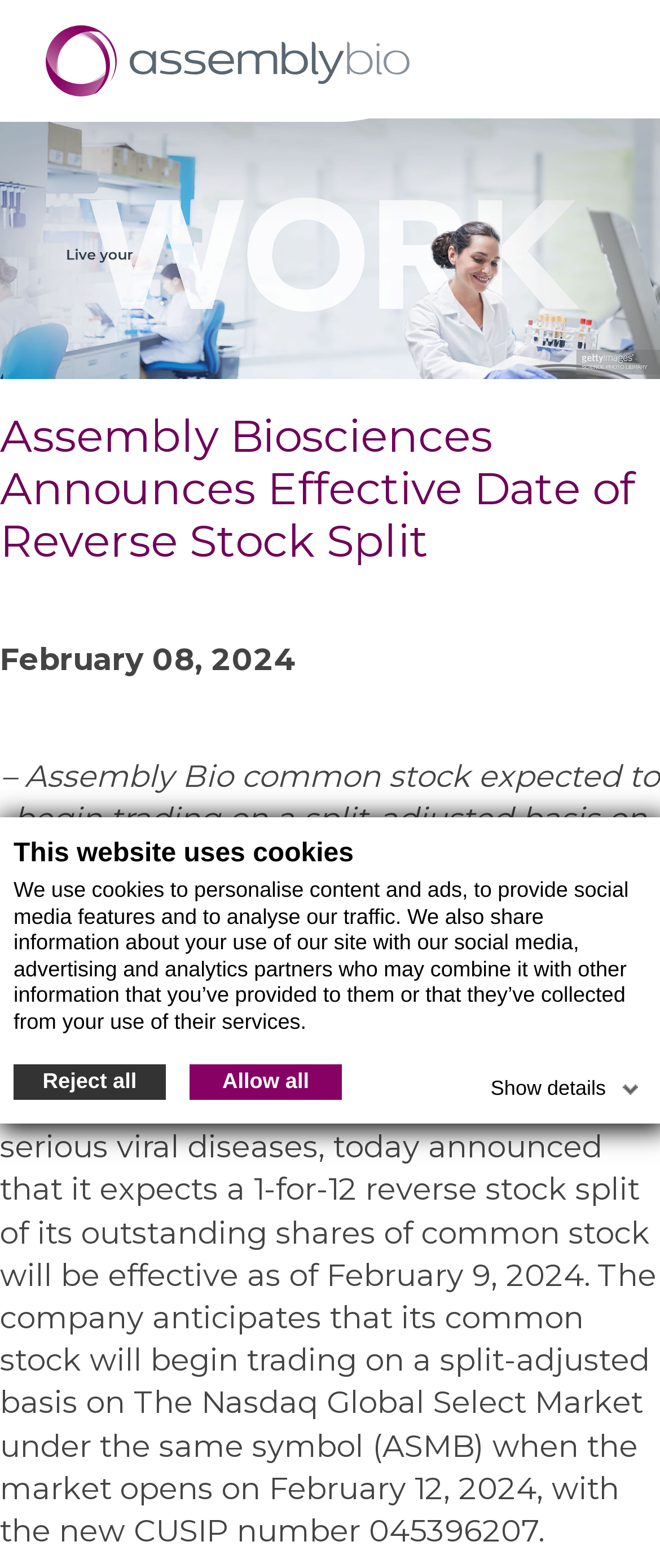Determine the bounding box for the described HTML element: "alt="AssemblyBio logo"". Ensure the coordinates are four float numbers between 0 and 1 in the format [left, top, right, bottom].

[0.0, 0.0, 0.7, 0.078]